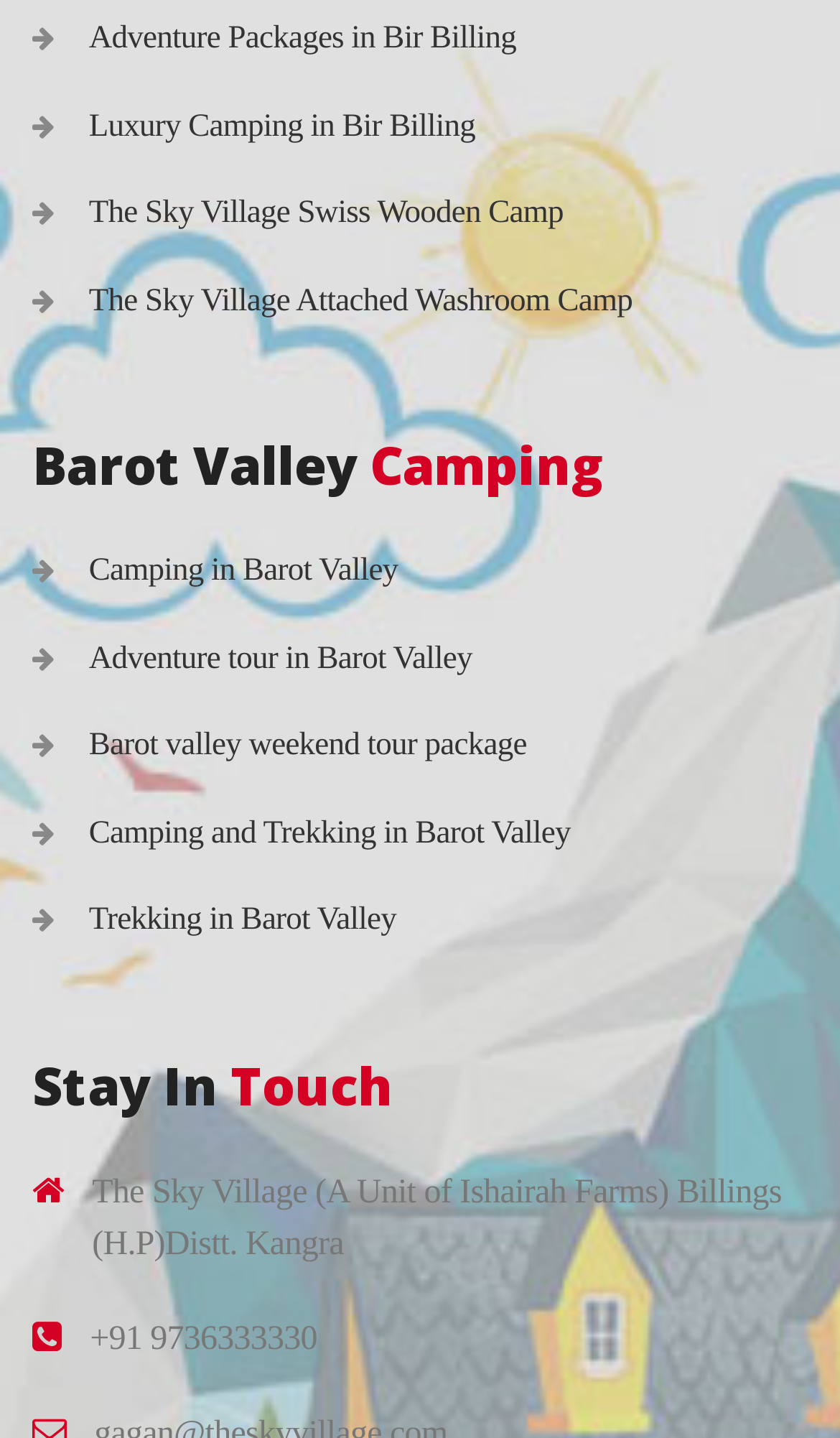Given the following UI element description: "+91 9736333330", find the bounding box coordinates in the webpage screenshot.

[0.107, 0.918, 0.378, 0.943]